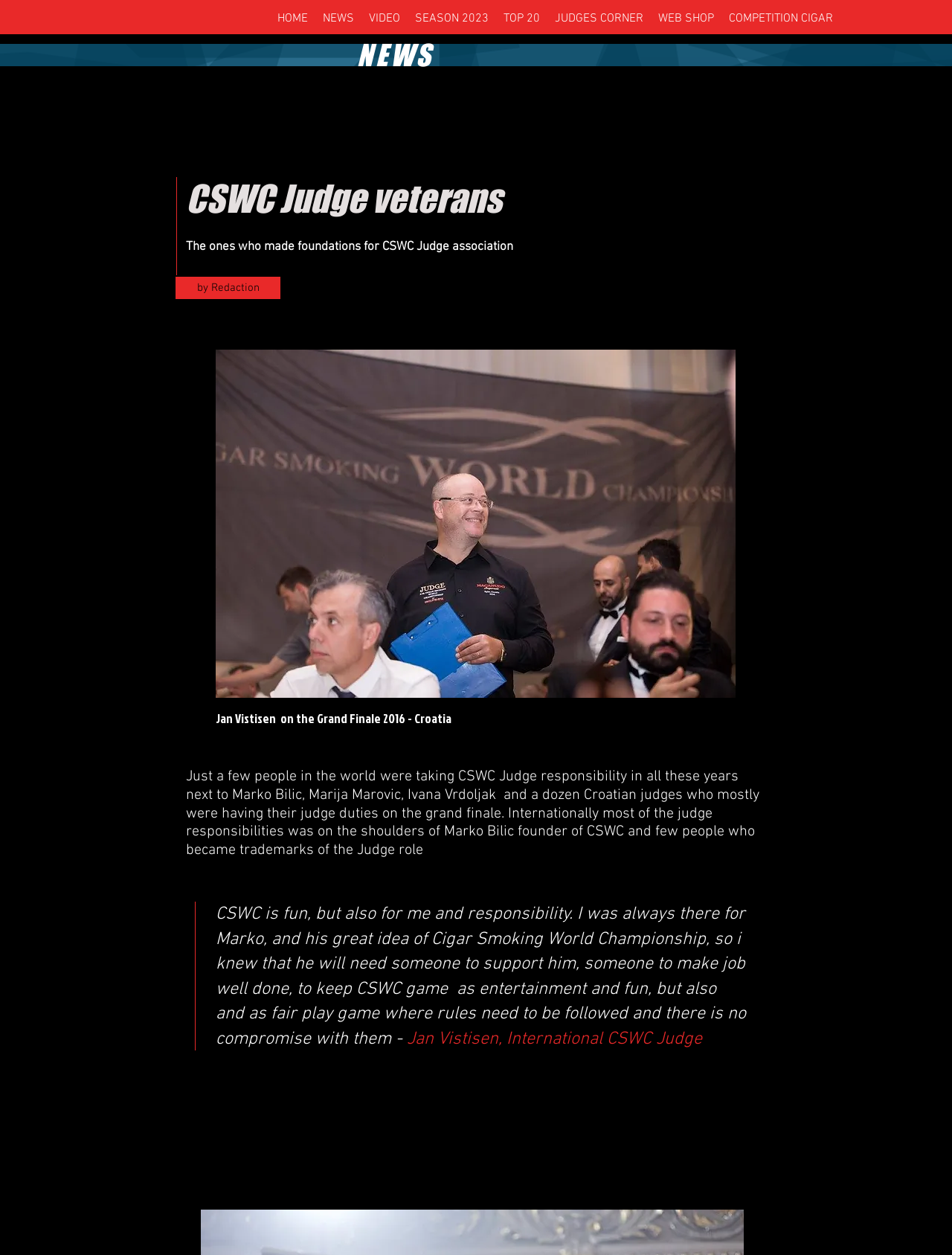What is the name of the founder of CSWC?
Based on the image, answer the question in a detailed manner.

I found the answer by reading the text on the webpage, specifically the section that mentions 'Internationally most of the judge responsibilities was on the shoulders of Marko Bilic founder of CSWC...'